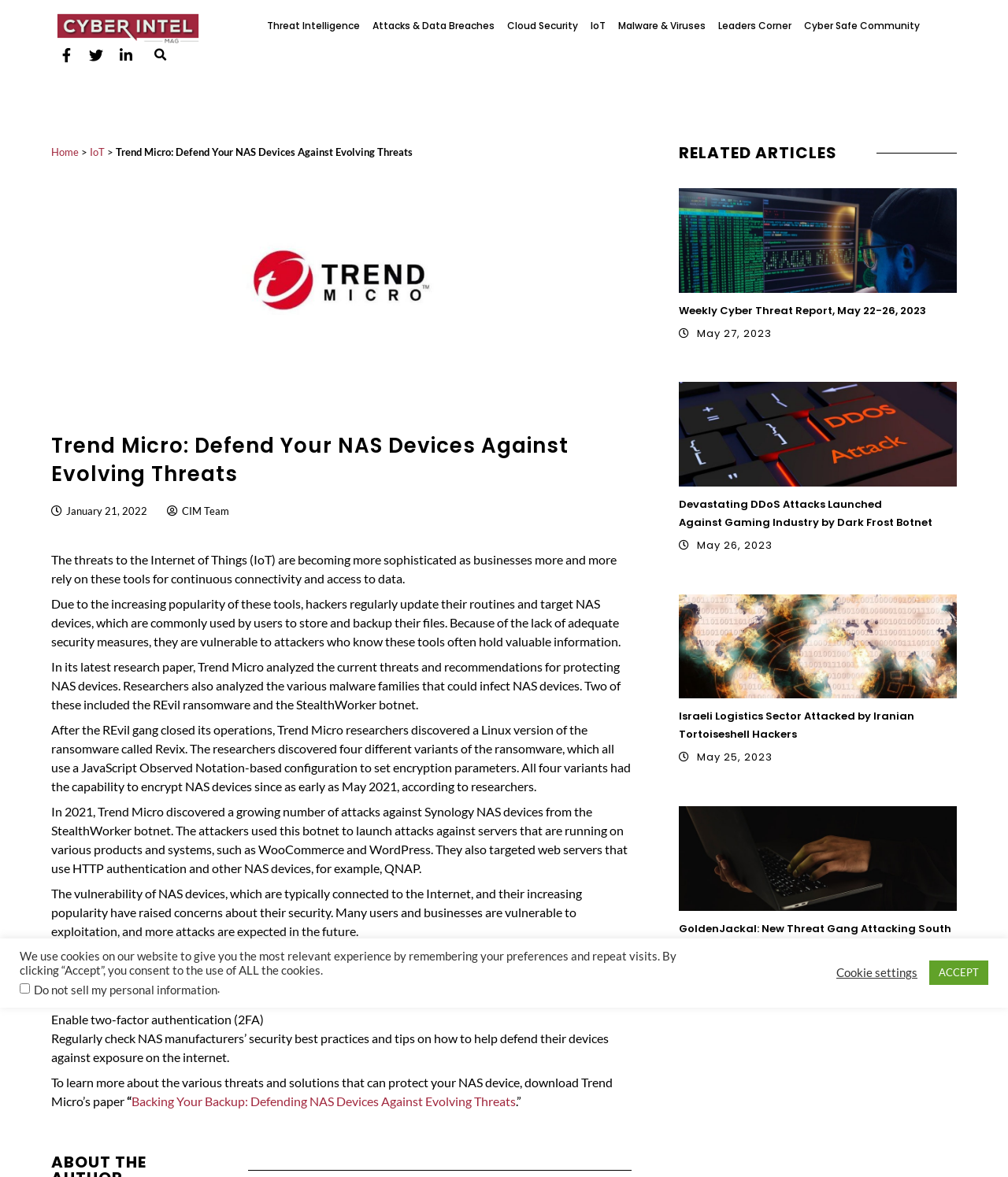Identify the title of the webpage and provide its text content.

Trend Micro: Defend Your NAS Devices Against Evolving Threats